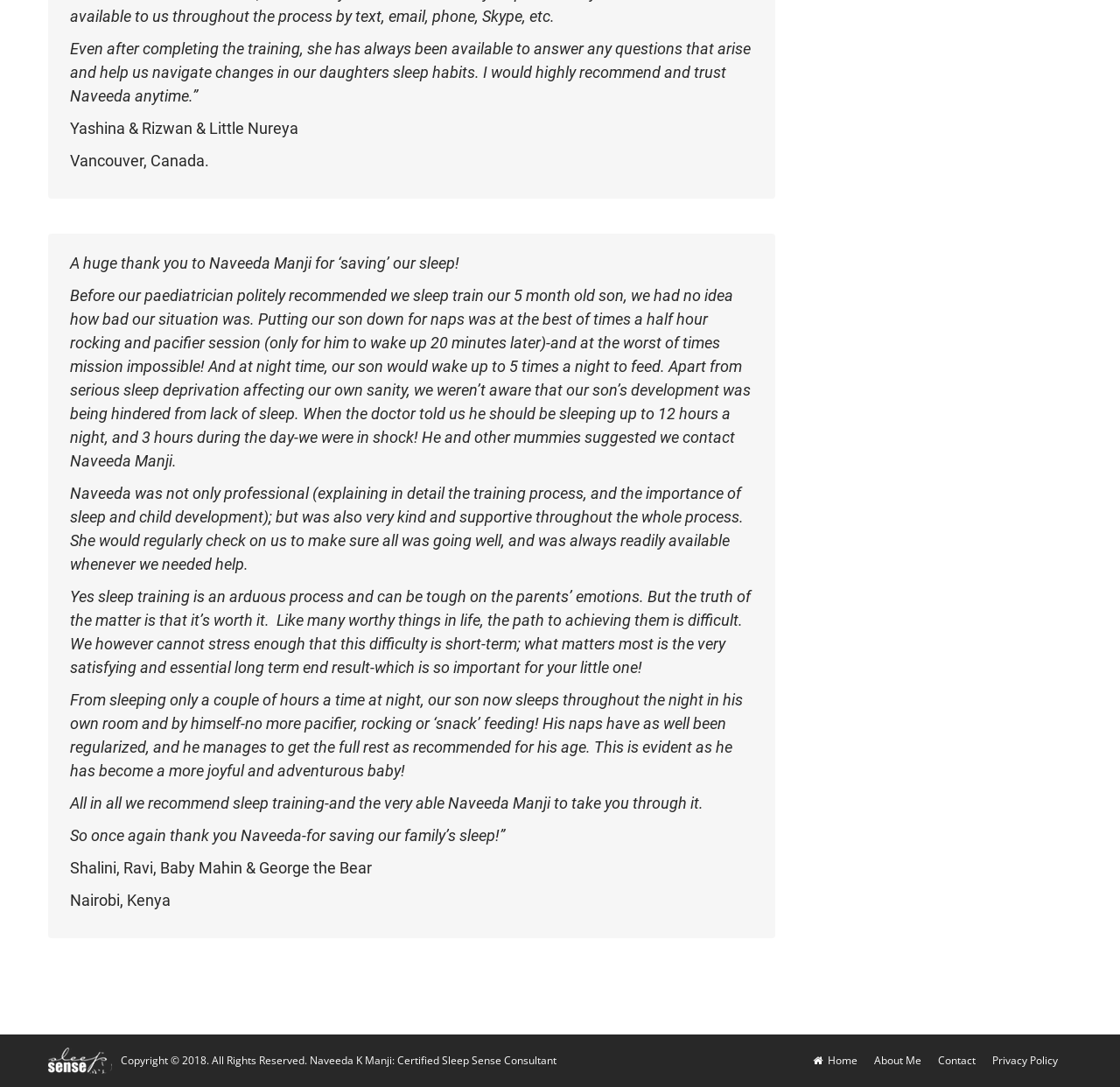Identify the bounding box for the UI element described as: "Contact". The coordinates should be four float numbers between 0 and 1, i.e., [left, top, right, bottom].

[0.838, 0.966, 0.871, 0.983]